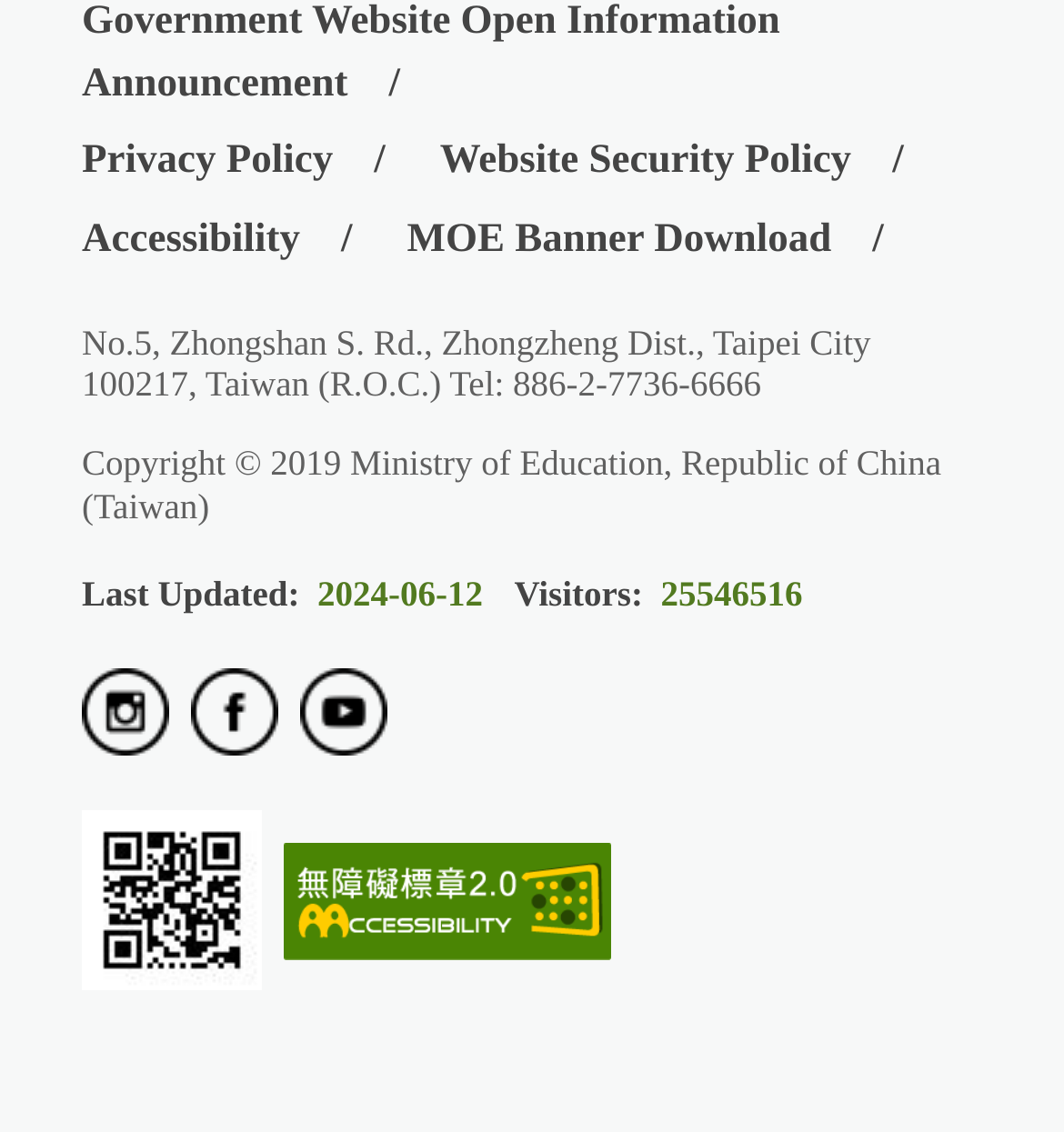Please identify the bounding box coordinates of the element's region that needs to be clicked to fulfill the following instruction: "Check website security policy". The bounding box coordinates should consist of four float numbers between 0 and 1, i.e., [left, top, right, bottom].

[0.413, 0.117, 0.888, 0.173]